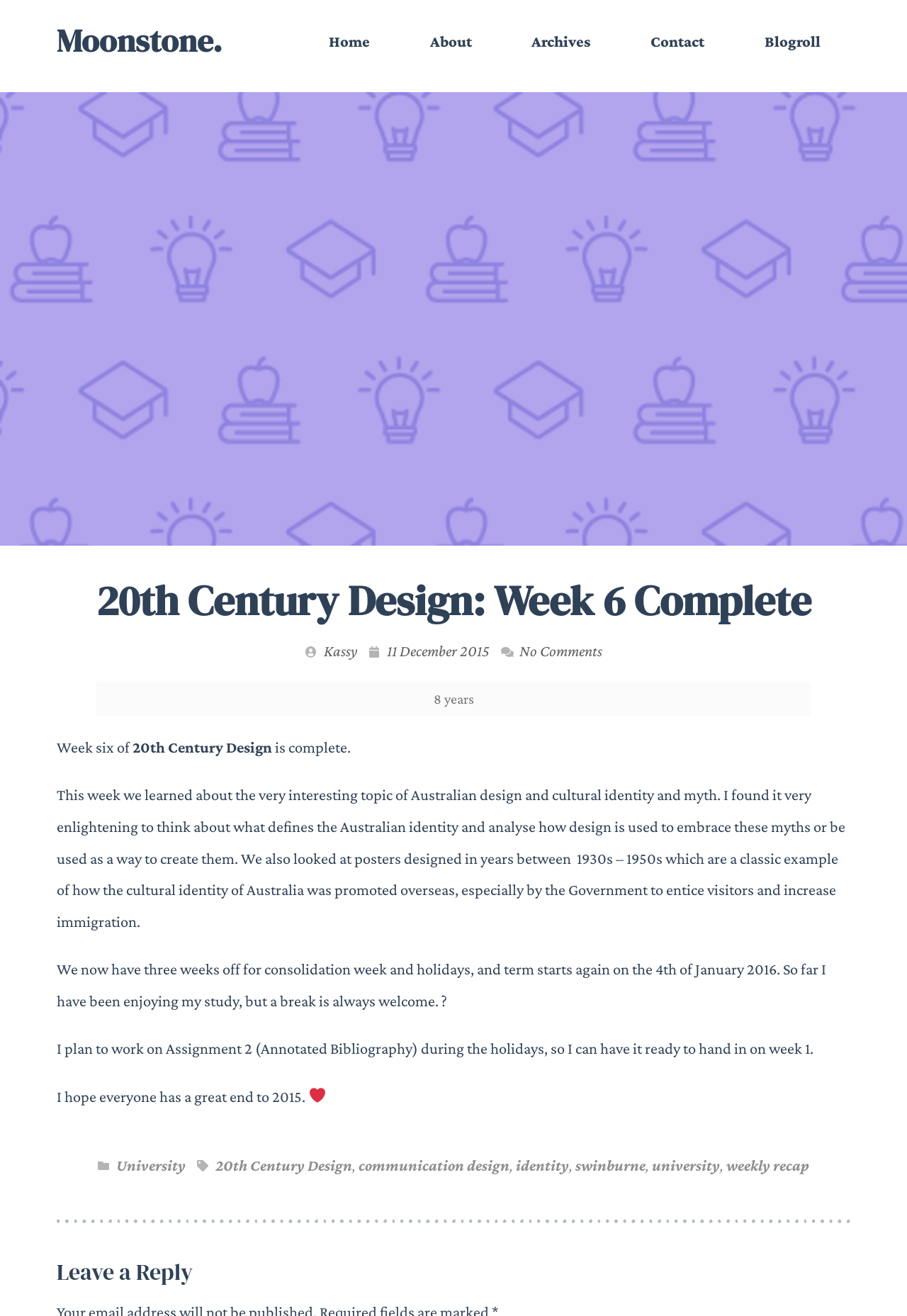Determine the bounding box coordinates for the UI element with the following description: "20th Century Design". The coordinates should be four float numbers between 0 and 1, represented as [left, top, right, bottom].

[0.146, 0.561, 0.3, 0.574]